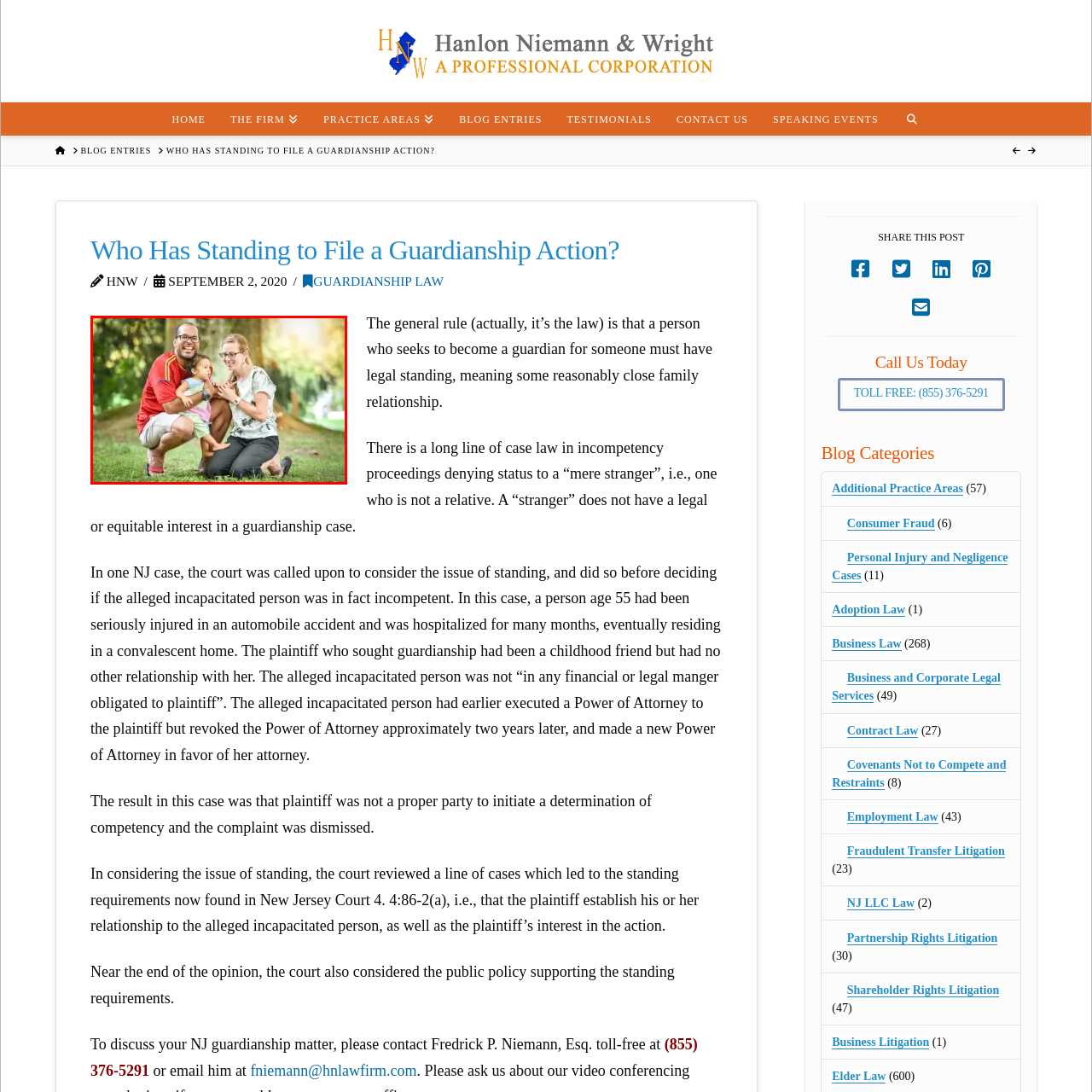What is the atmosphere in the background?
Analyze the highlighted section in the red bounding box of the image and respond to the question with a detailed explanation.

The background of the image features soft natural light filtering through the trees, which creates a warm and cheerful atmosphere. This ambiance complements the joyful mood of the family, emphasizing the happiness and togetherness they share in this outdoor setting.